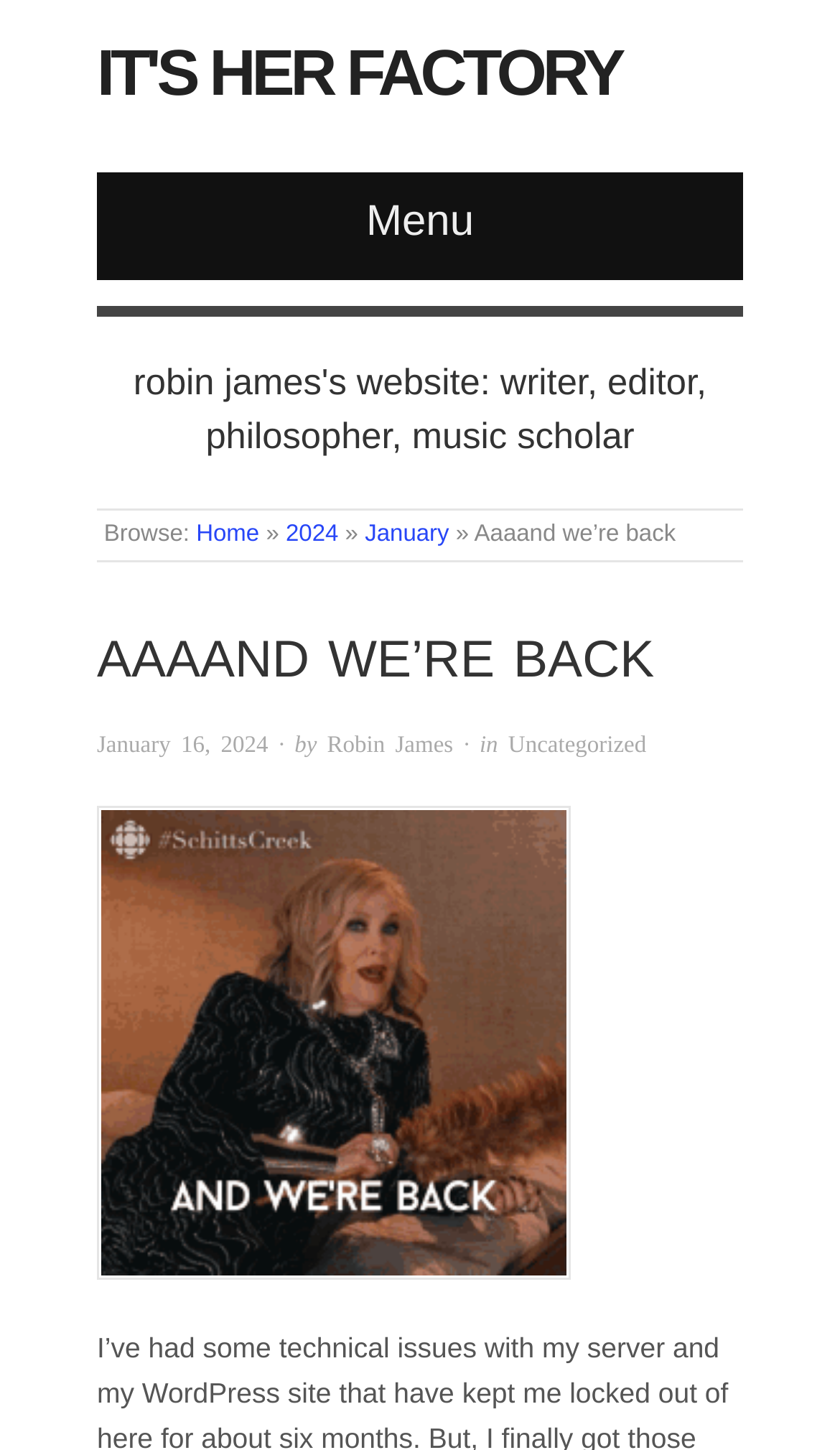With reference to the screenshot, provide a detailed response to the question below:
Who wrote this article?

I found the author's name by looking at the text that says '· by' followed by a link with the text 'Robin James'. This indicates that Robin James is the author of the article.